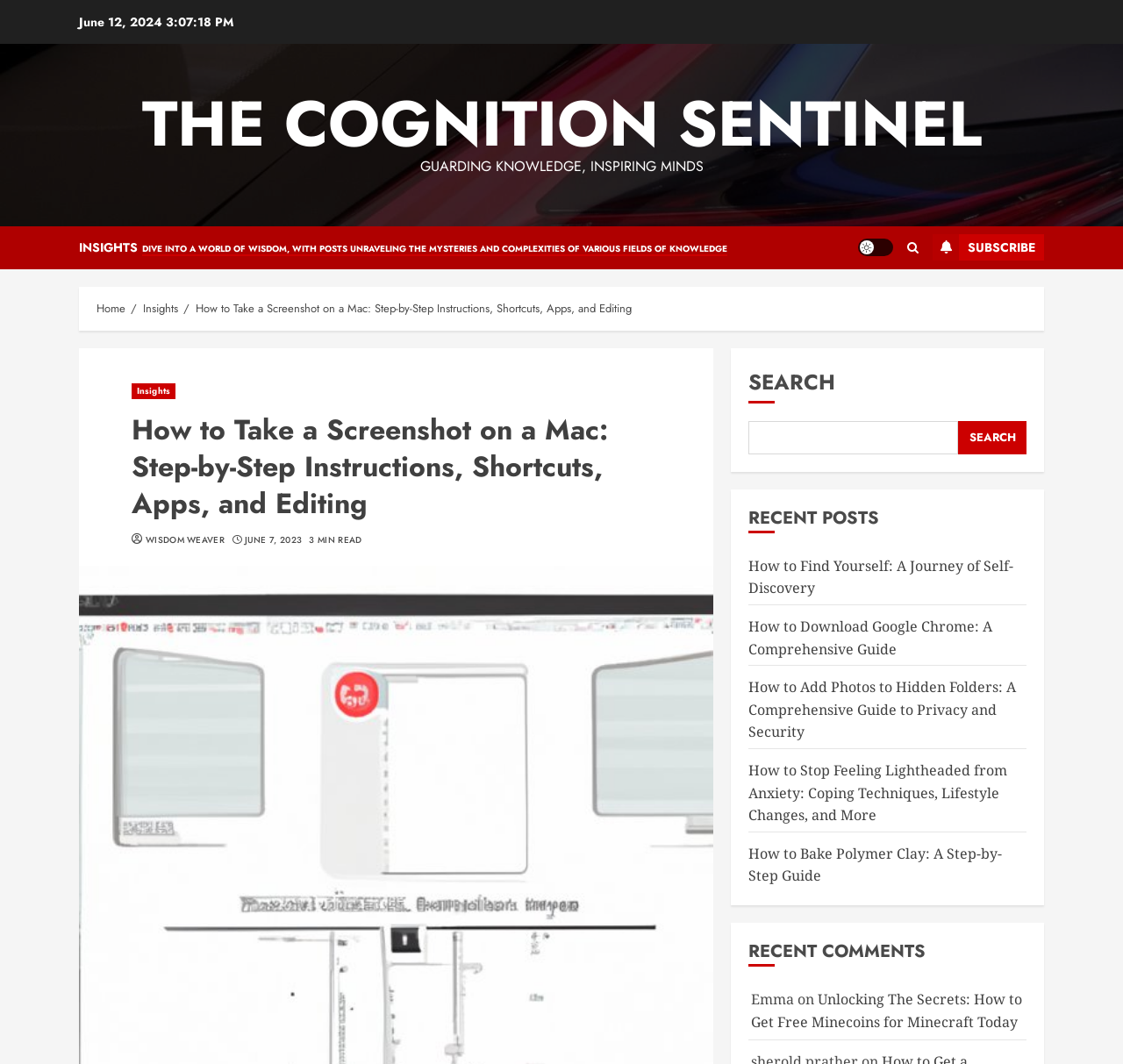Please specify the bounding box coordinates of the clickable region to carry out the following instruction: "Subscribe to the newsletter". The coordinates should be four float numbers between 0 and 1, in the format [left, top, right, bottom].

[0.83, 0.22, 0.93, 0.245]